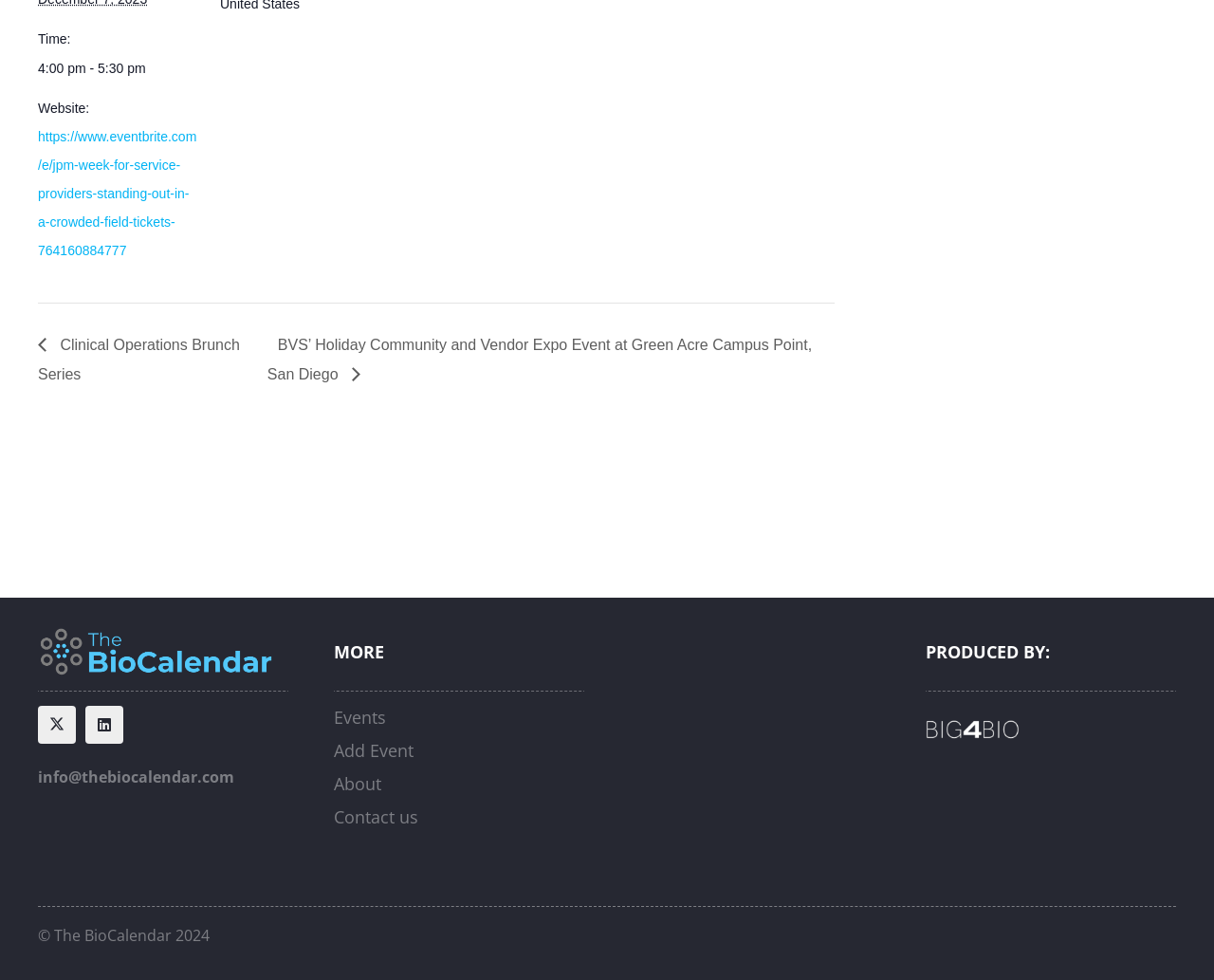Find the bounding box coordinates for the UI element whose description is: "Scary chicken feet escape game". The coordinates should be four float numbers between 0 and 1, in the format [left, top, right, bottom].

None